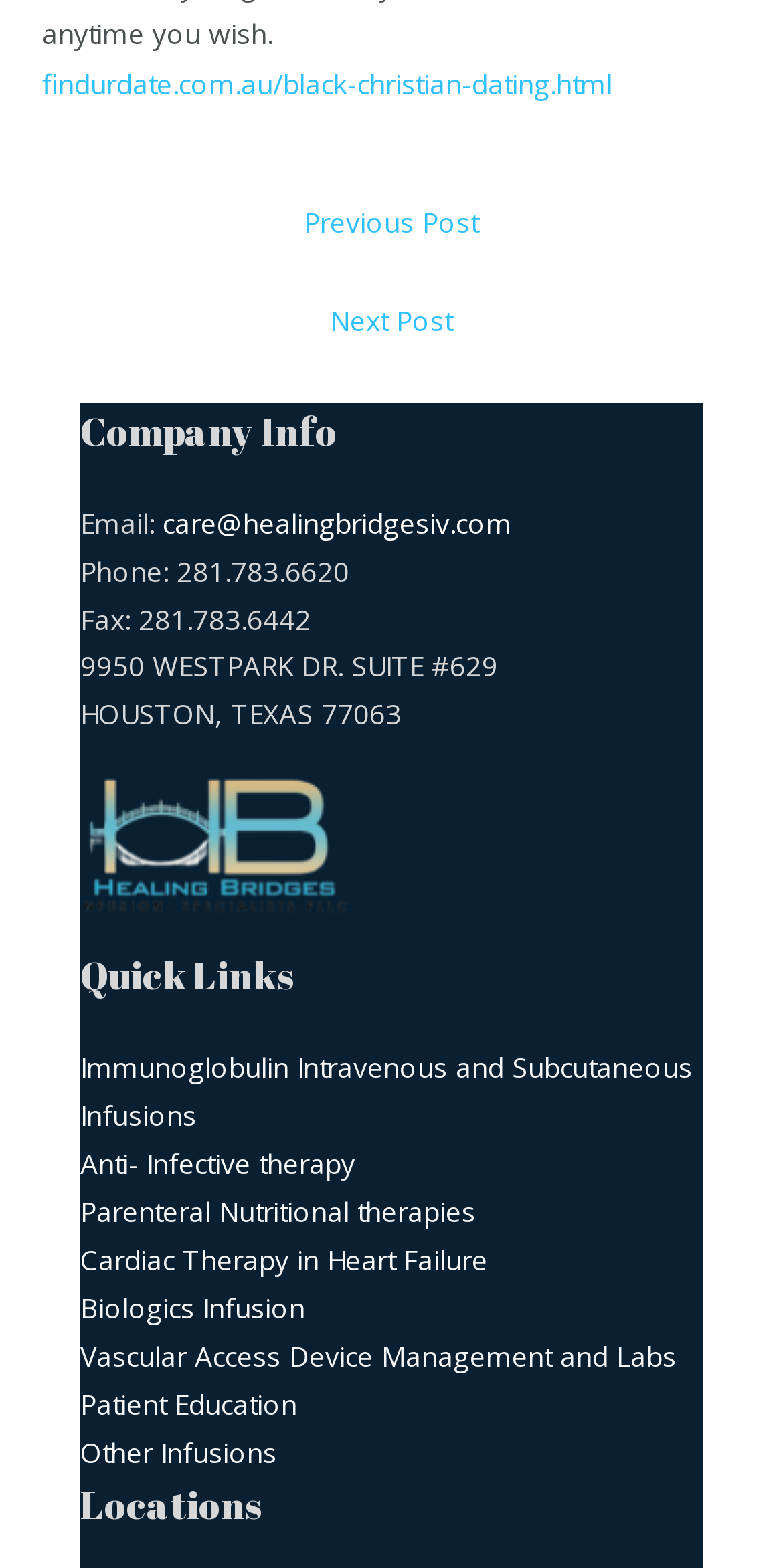Please find and report the bounding box coordinates of the element to click in order to perform the following action: "Go to imprint page". The coordinates should be expressed as four float numbers between 0 and 1, in the format [left, top, right, bottom].

None